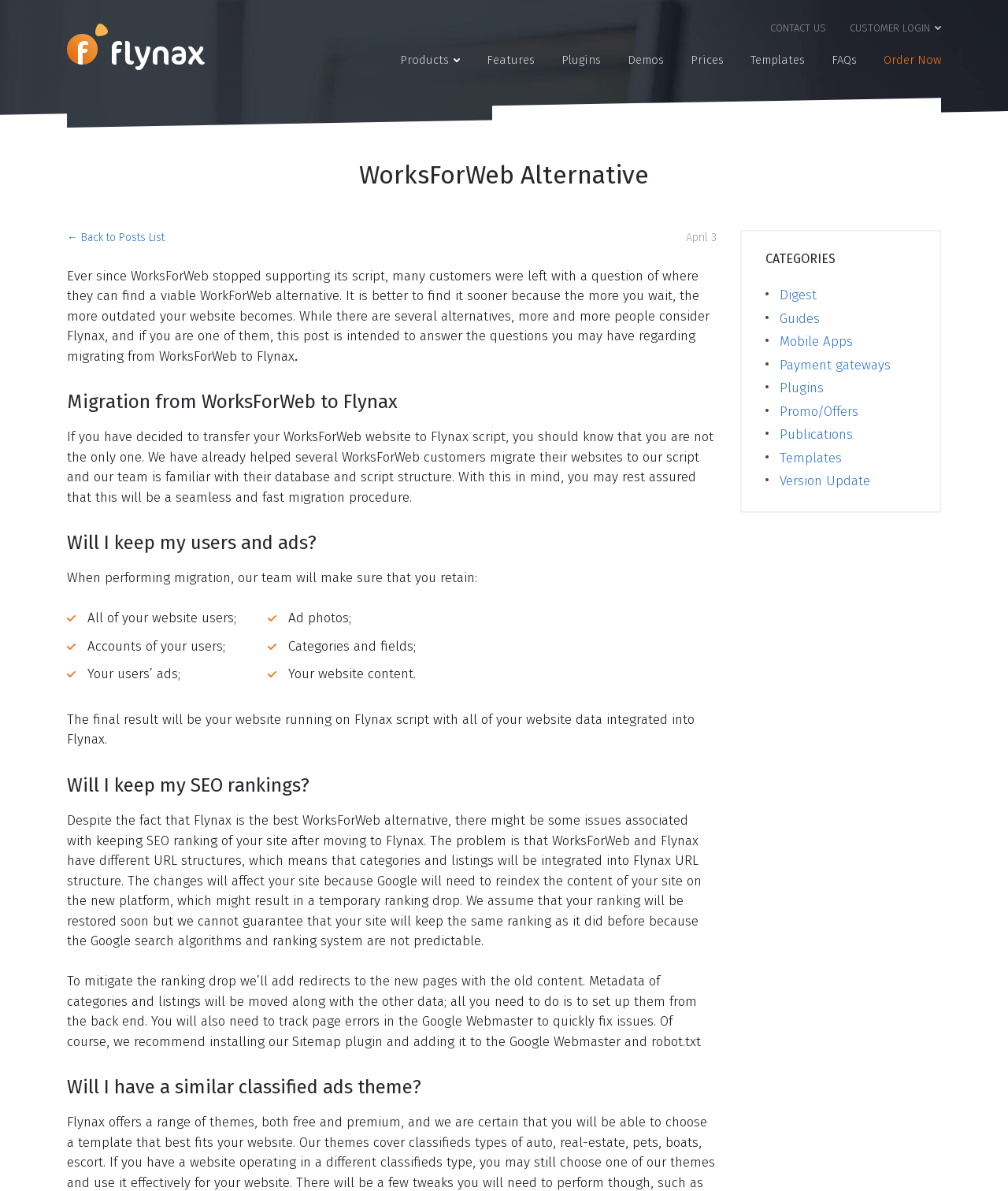Locate the bounding box coordinates of the area you need to click to fulfill this instruction: 'Search for something'. The coordinates must be in the form of four float numbers ranging from 0 to 1: [left, top, right, bottom].

None